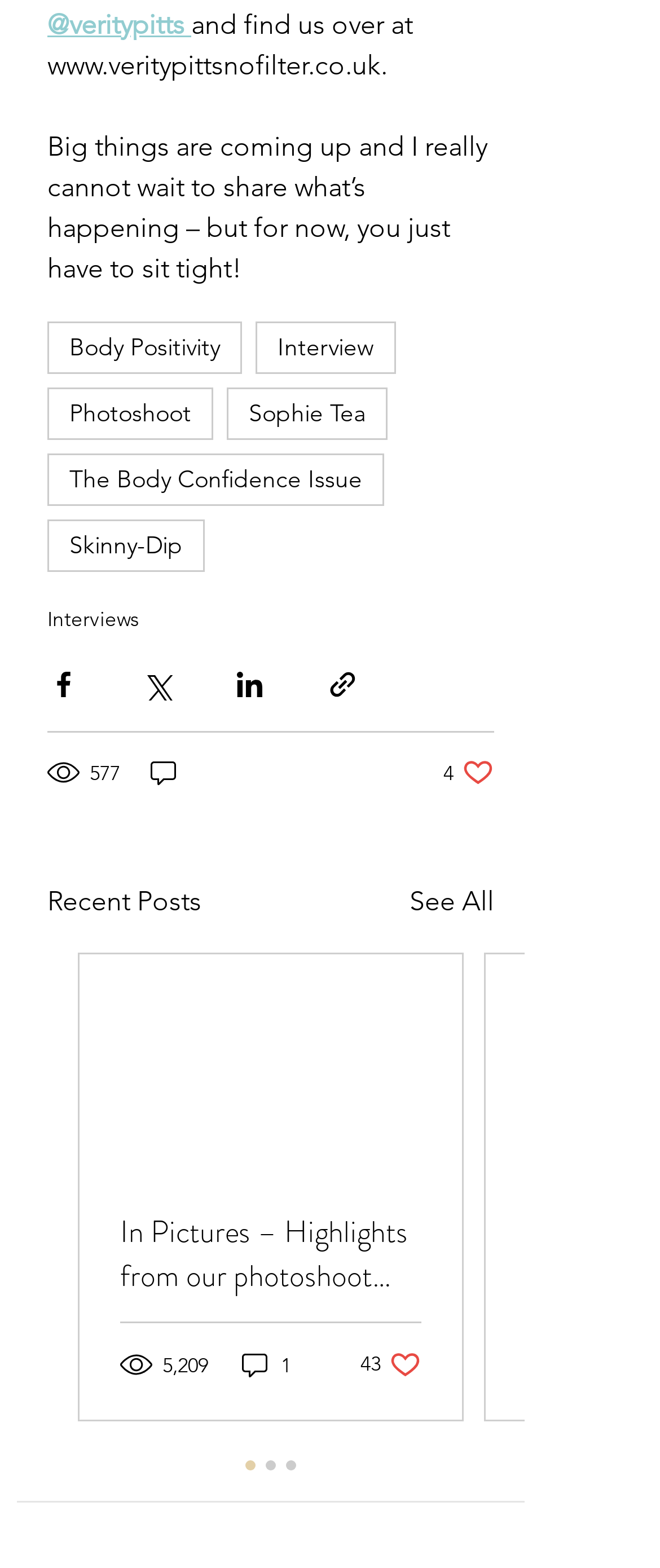Indicate the bounding box coordinates of the element that must be clicked to execute the instruction: "Click on the link to Verity Pitts' website". The coordinates should be given as four float numbers between 0 and 1, i.e., [left, top, right, bottom].

[0.072, 0.004, 0.636, 0.051]